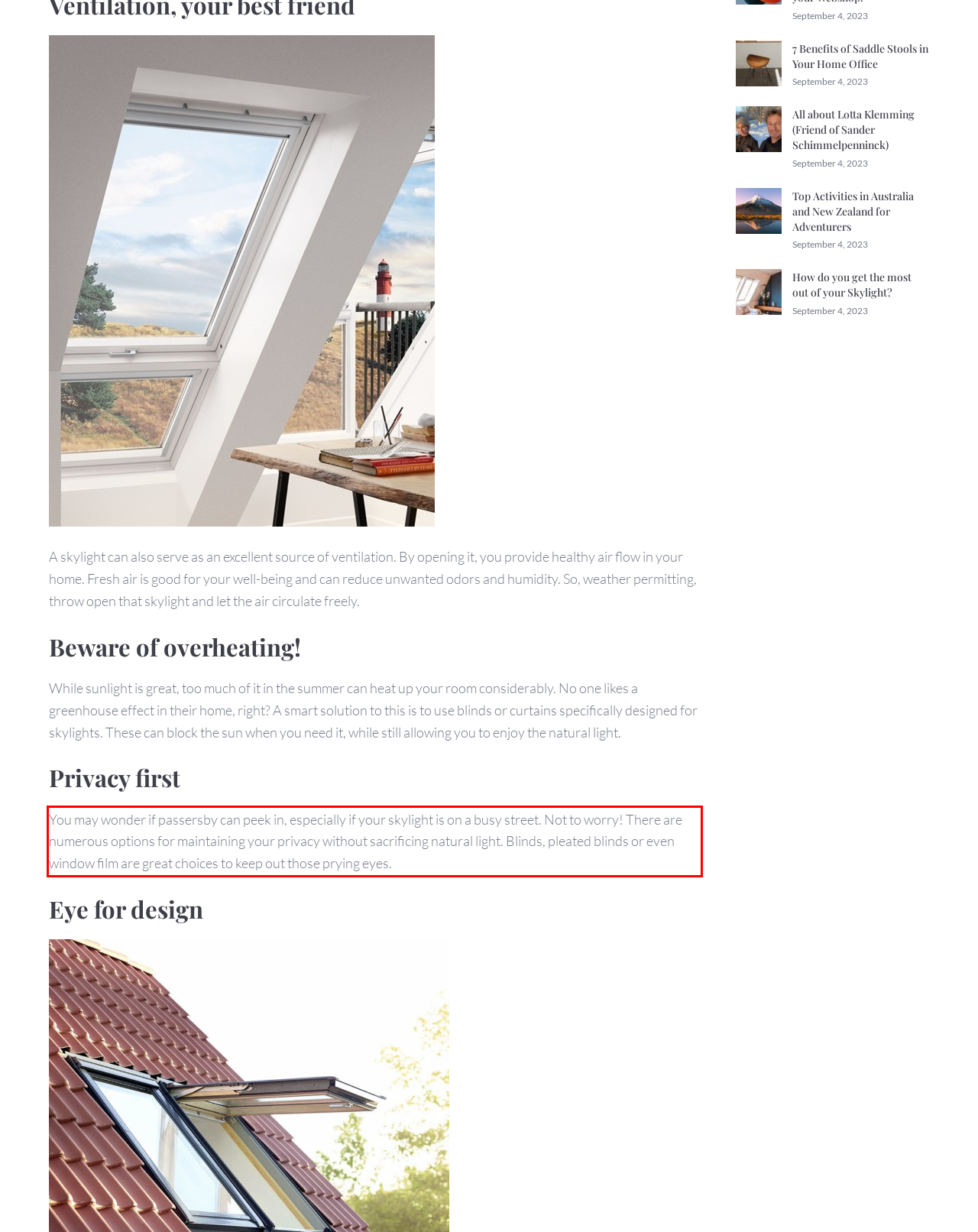Please perform OCR on the text content within the red bounding box that is highlighted in the provided webpage screenshot.

You may wonder if passersby can peek in, especially if your skylight is on a busy street. Not to worry! There are numerous options for maintaining your privacy without sacrificing natural light. Blinds, pleated blinds or even window film are great choices to keep out those prying eyes.